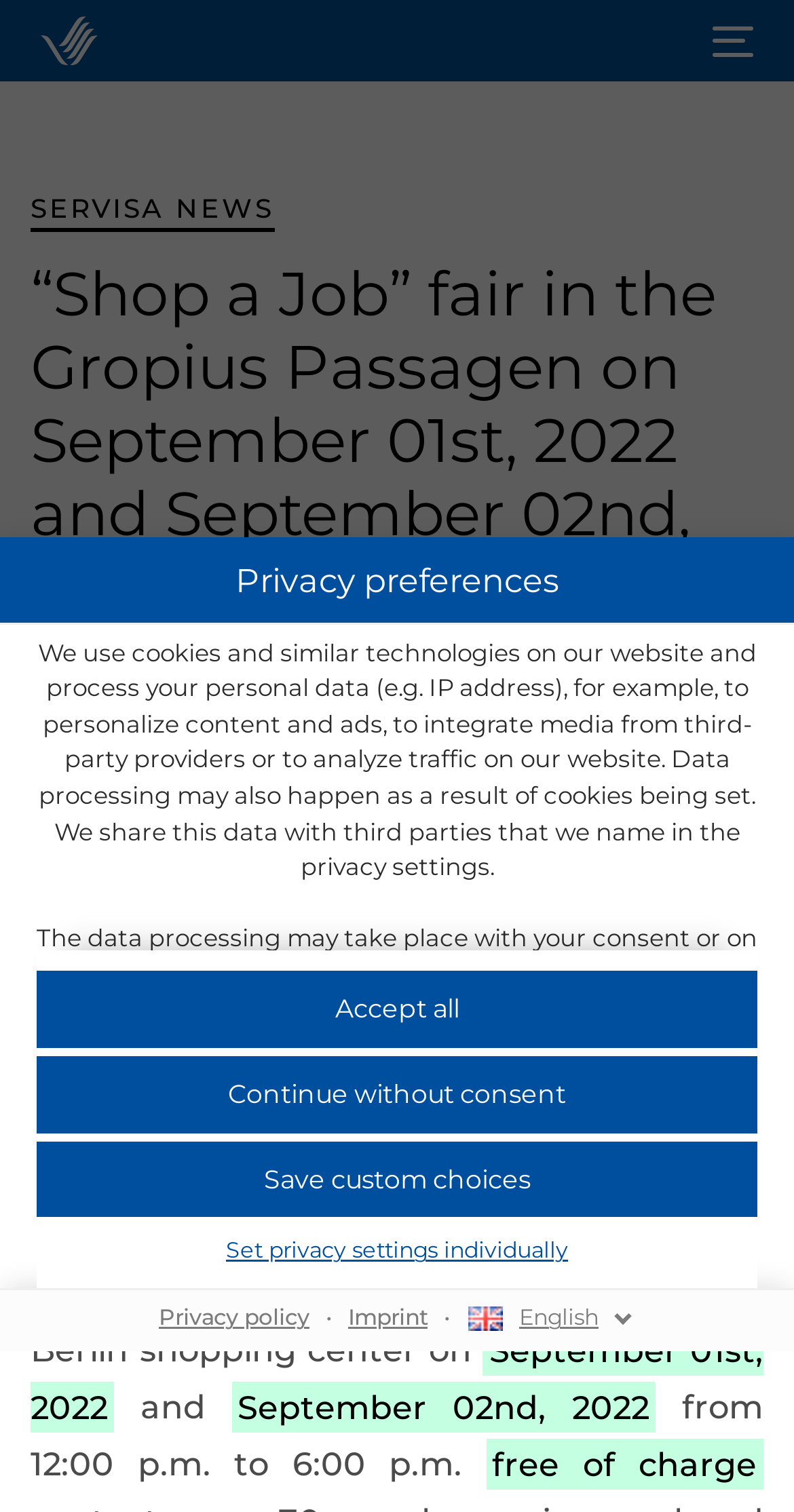Give a short answer using one word or phrase for the question:
What is the main topic of the privacy policy?

Data processing